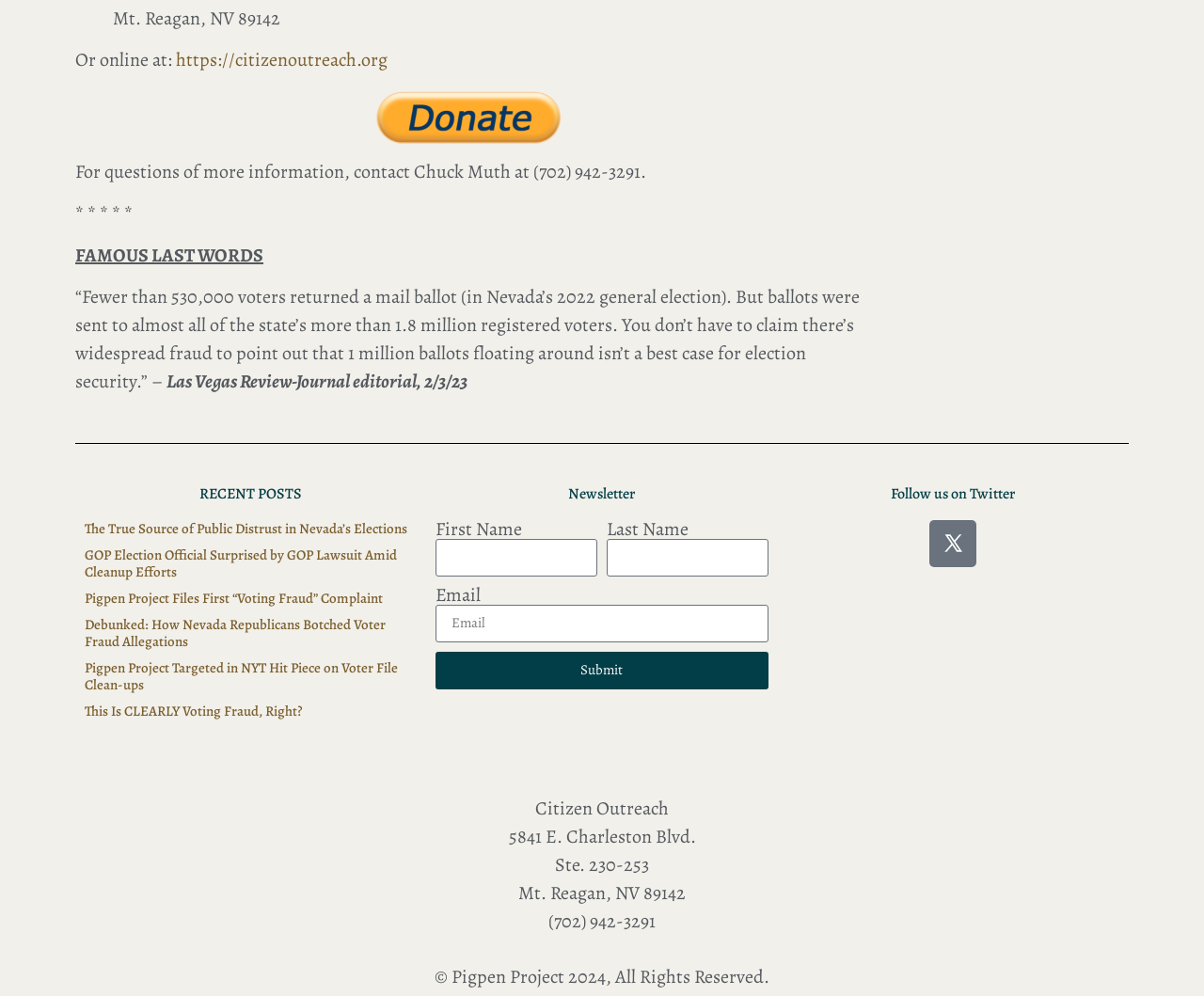Using the element description: "Submit", determine the bounding box coordinates. The coordinates should be in the format [left, top, right, bottom], with values between 0 and 1.

[0.362, 0.654, 0.638, 0.692]